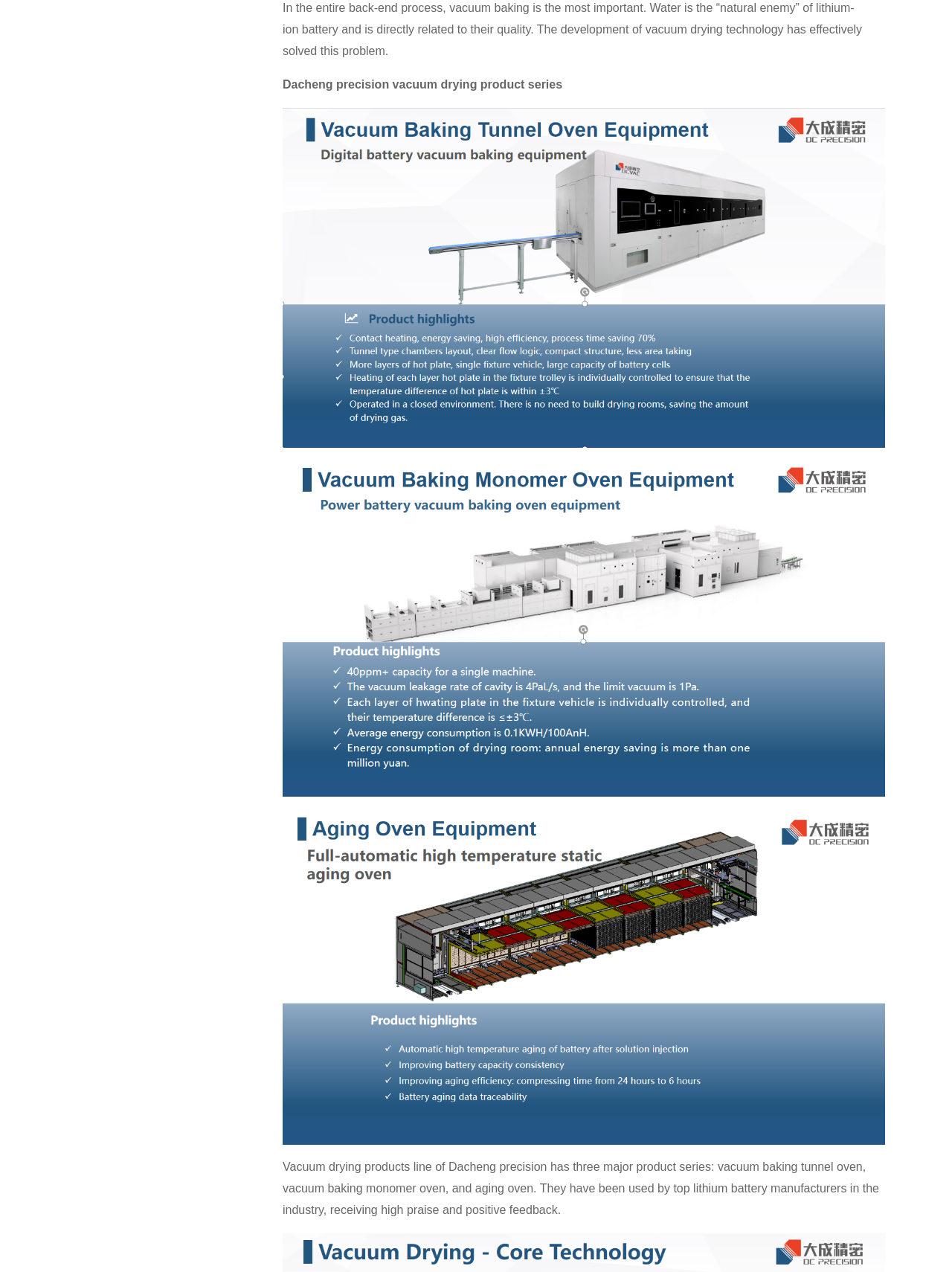Please determine the bounding box coordinates for the UI element described as: "alt="baking tunnel"".

[0.297, 0.213, 0.93, 0.222]